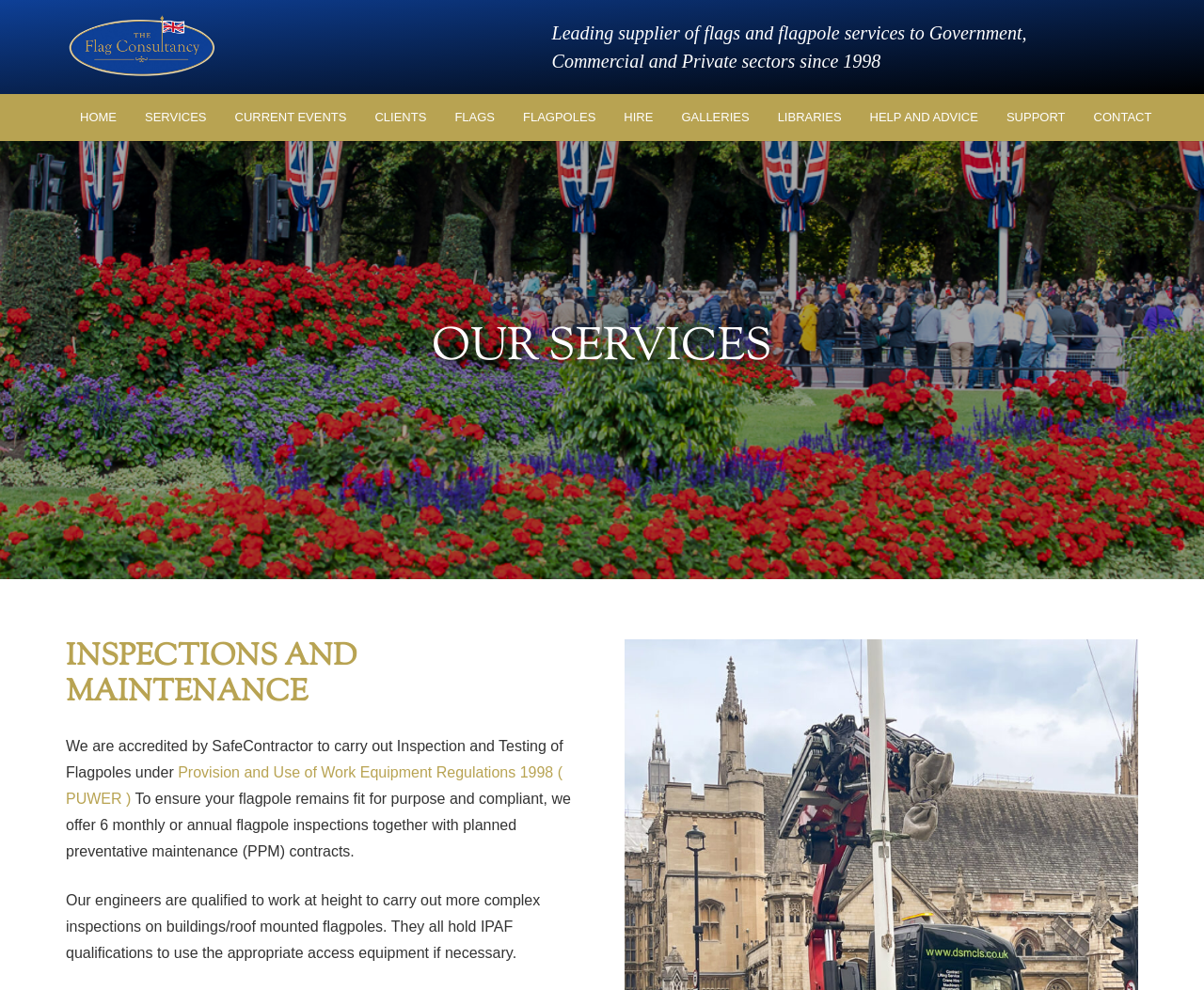Specify the bounding box coordinates of the element's area that should be clicked to execute the given instruction: "Click on SERVICES". The coordinates should be four float numbers between 0 and 1, i.e., [left, top, right, bottom].

[0.109, 0.095, 0.183, 0.142]